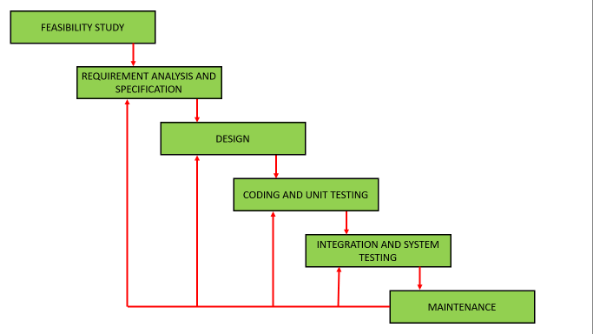Give a detailed account of what is happening in the image.

The image illustrates the iterative waterfall model of software development, showcasing the various phases involved in the process. Each phase is represented by a green box, indicating the key stages: **Feasibility Study, Requirement Analysis and Specification, Design, Coding and Unit Testing, Integration and System Testing**, and **Maintenance**. Red arrows connect the phases, indicating feedback paths that allow for corrections and improvements to be made at earlier stages whenever issues are detected. This model enhances the traditional waterfall approach by providing mechanisms for error detection and correction, thus promoting a more flexible and efficient software development process.